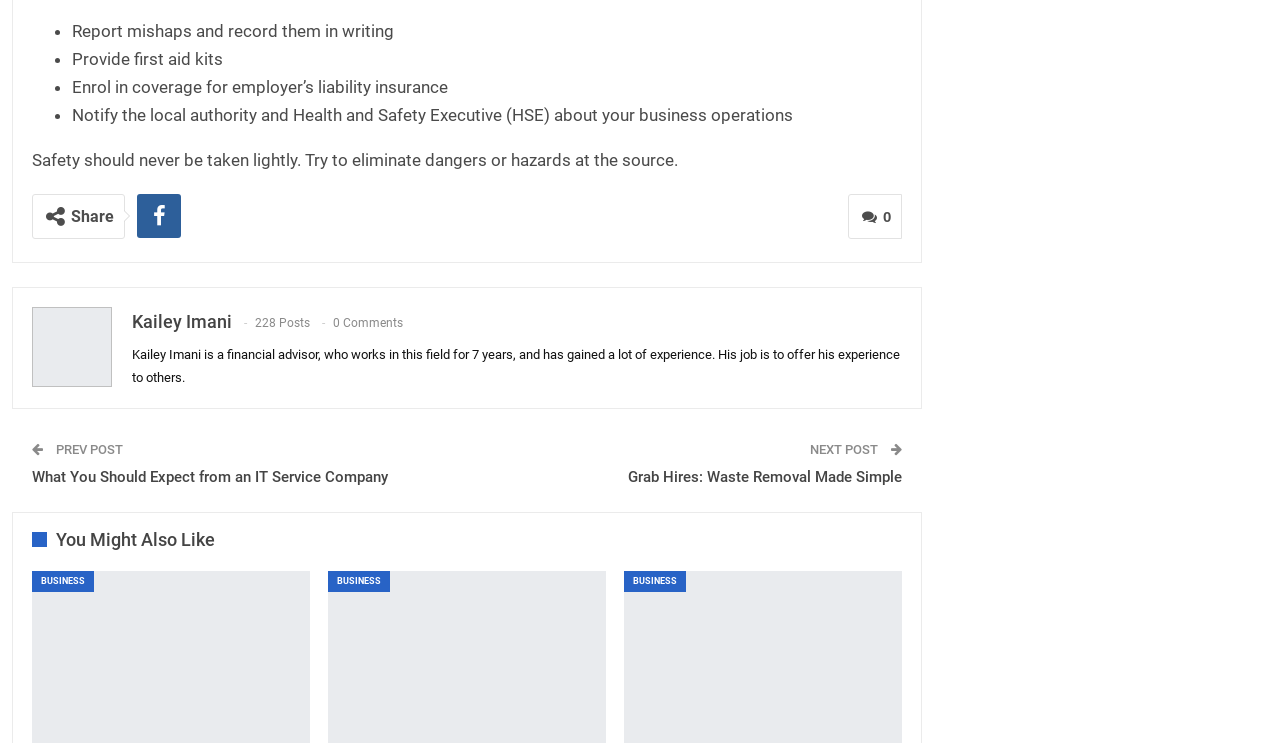How many posts does Kailey Imani have?
Please look at the screenshot and answer using one word or phrase.

228